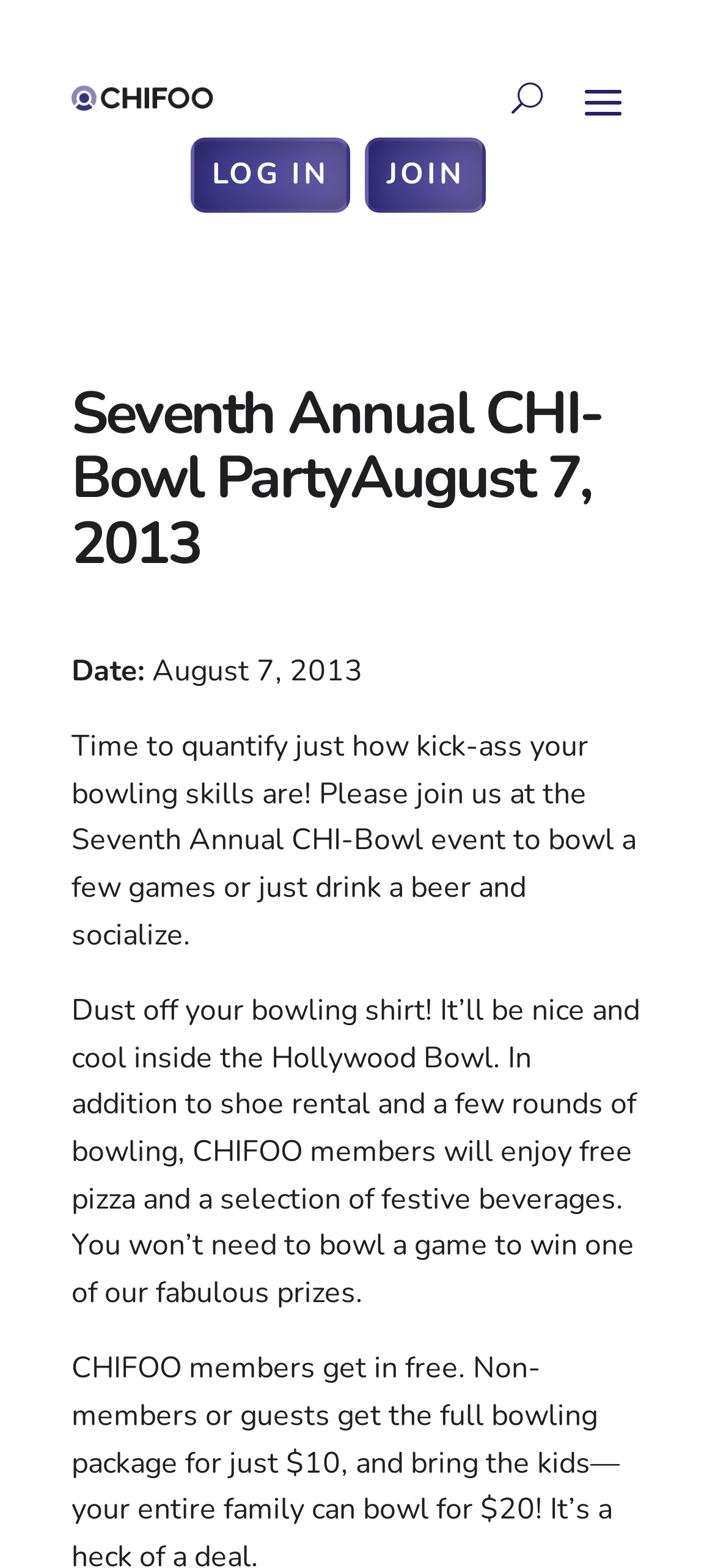Provide a one-word or one-phrase answer to the question:
What is the date of the CHI-Bowl event?

August 7, 2013